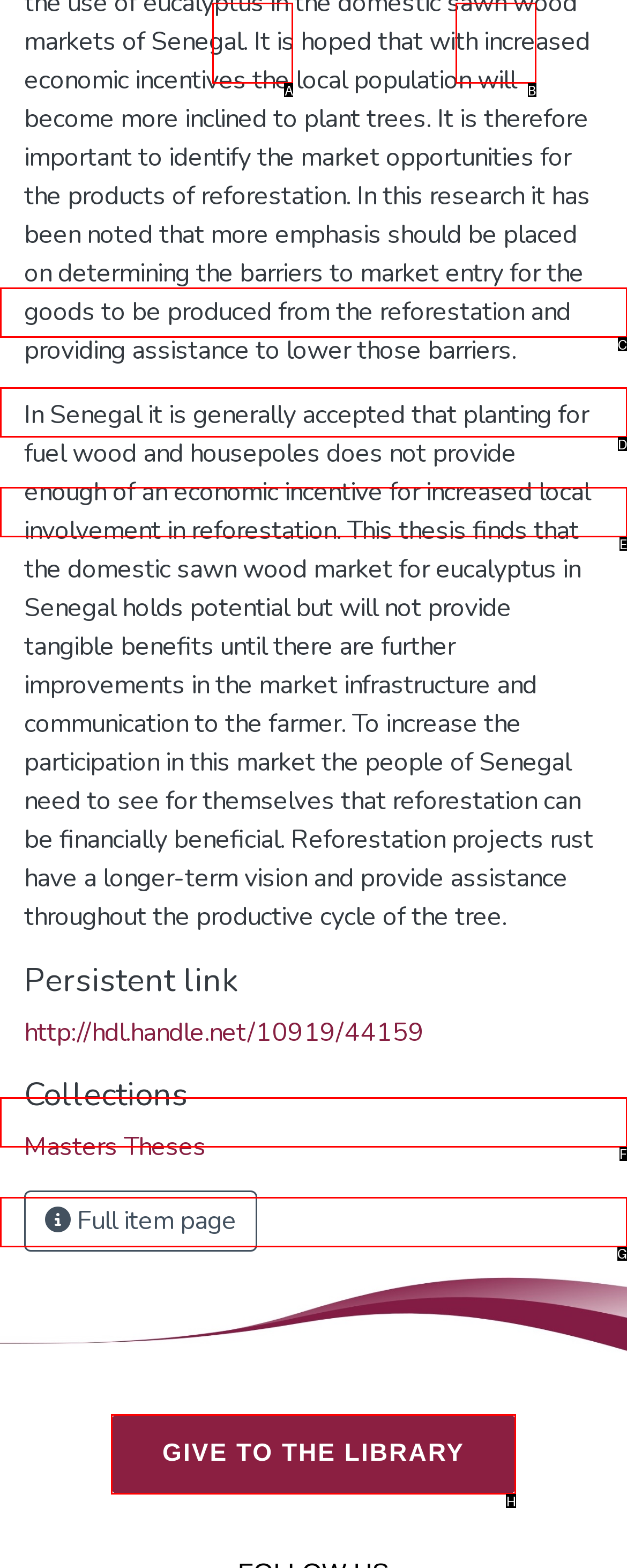Identify the correct lettered option to click in order to perform this task: Donate to the library. Respond with the letter.

H